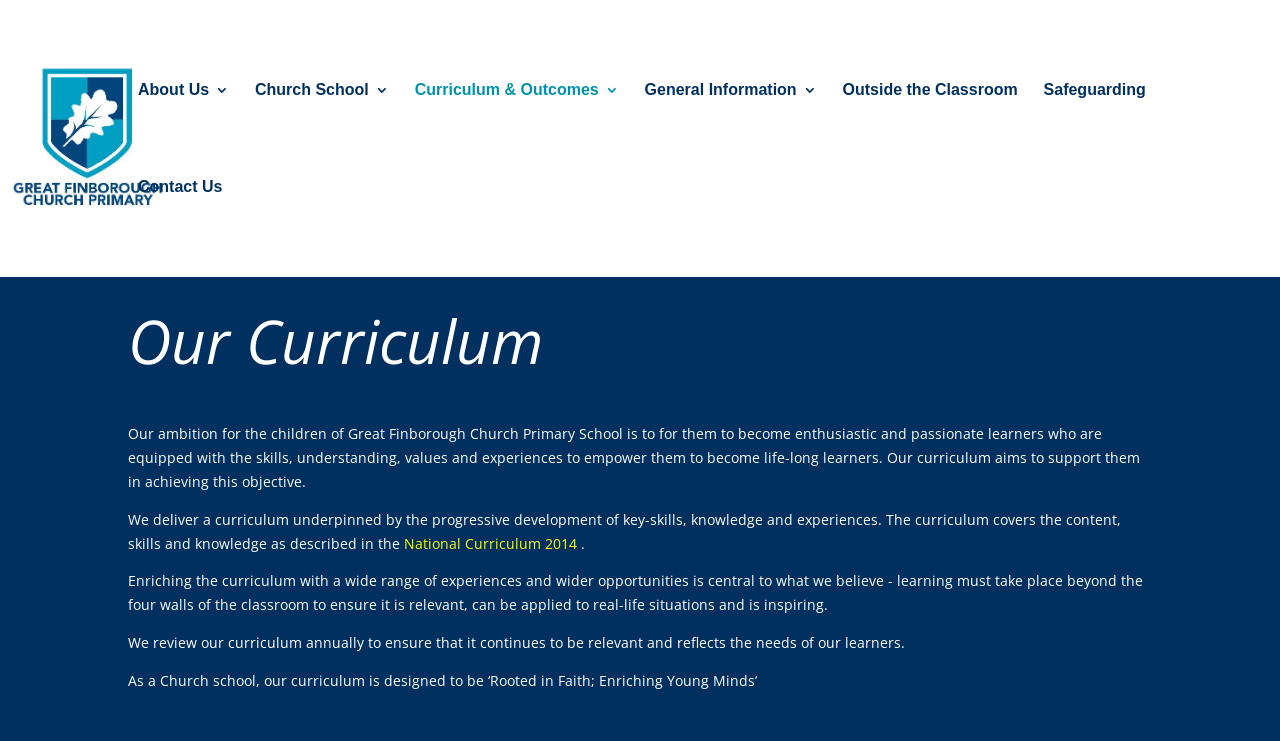Provide a brief response to the question below using a single word or phrase: 
What is the school's ambition for its children?

To become enthusiastic and passionate learners